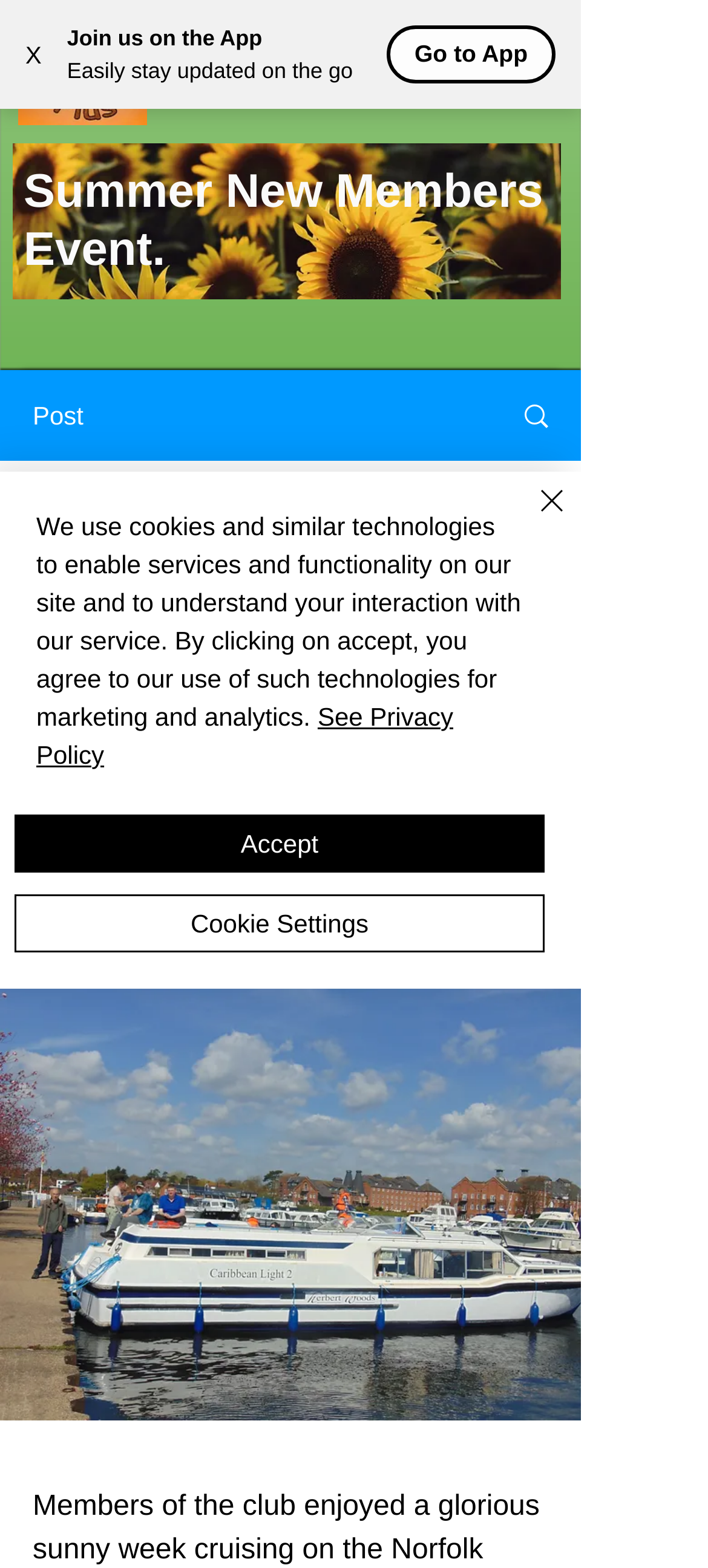Find the bounding box coordinates for the element that must be clicked to complete the instruction: "Click 'More actions'". The coordinates should be four float numbers between 0 and 1, indicated as [left, top, right, bottom].

[0.738, 0.405, 0.8, 0.433]